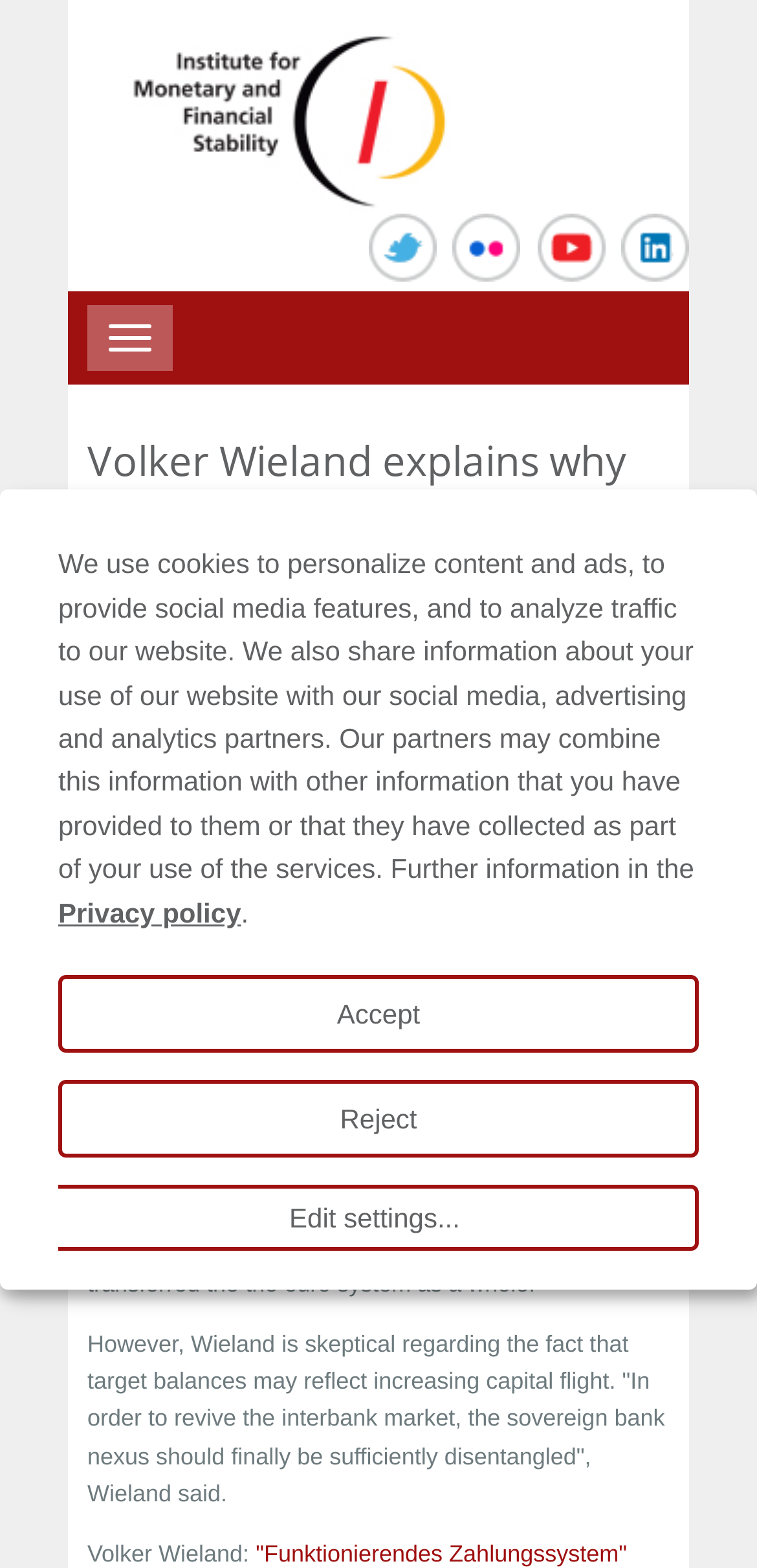Answer the question using only a single word or phrase: 
What is Volker Wieland skeptical about?

Target balances reflecting increasing capital flight